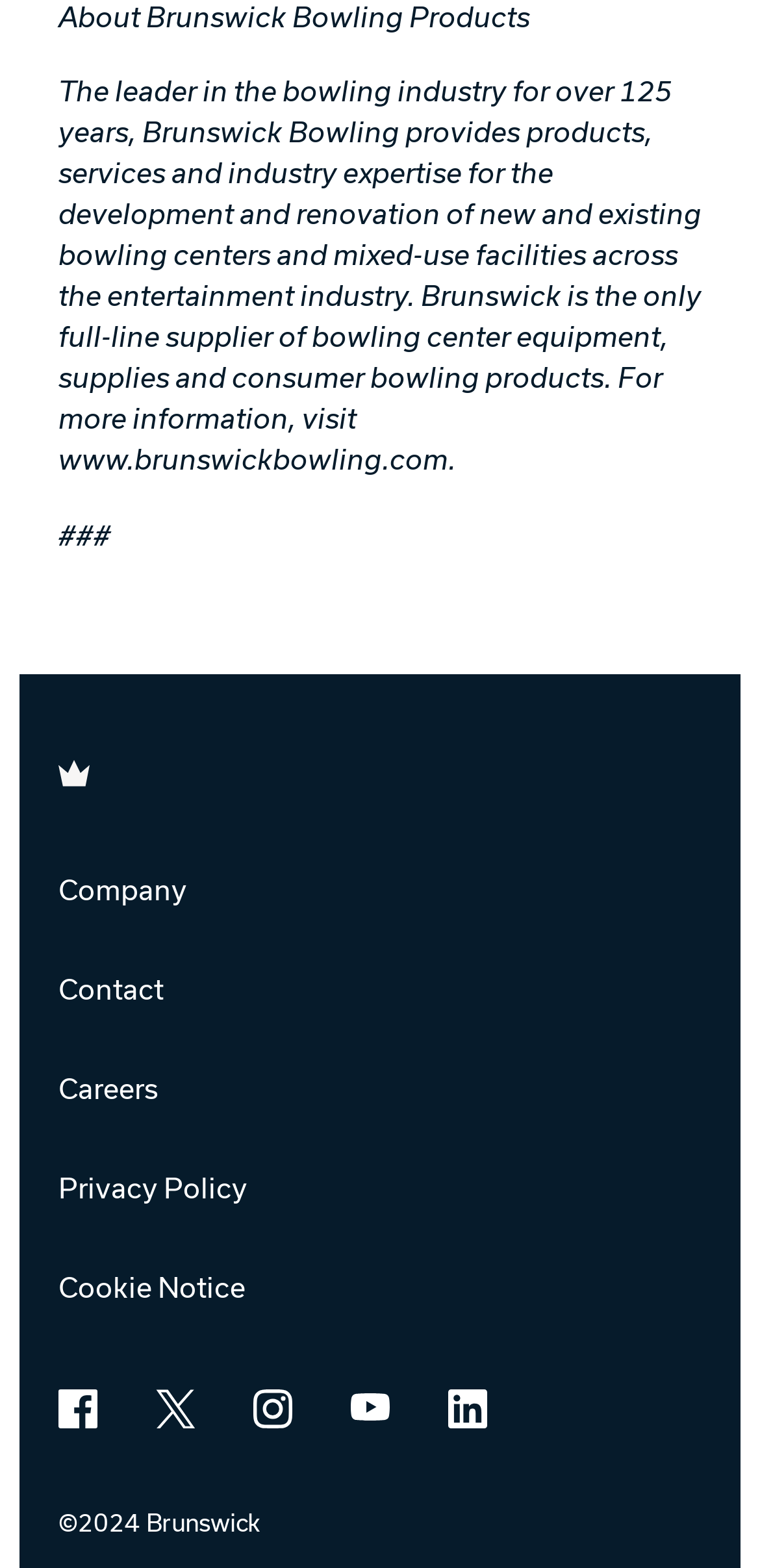Using the element description provided, determine the bounding box coordinates in the format (top-left x, top-left y, bottom-right x, bottom-right y). Ensure that all values are floating point numbers between 0 and 1. Element description: Privacy Policy

[0.077, 0.748, 0.326, 0.767]